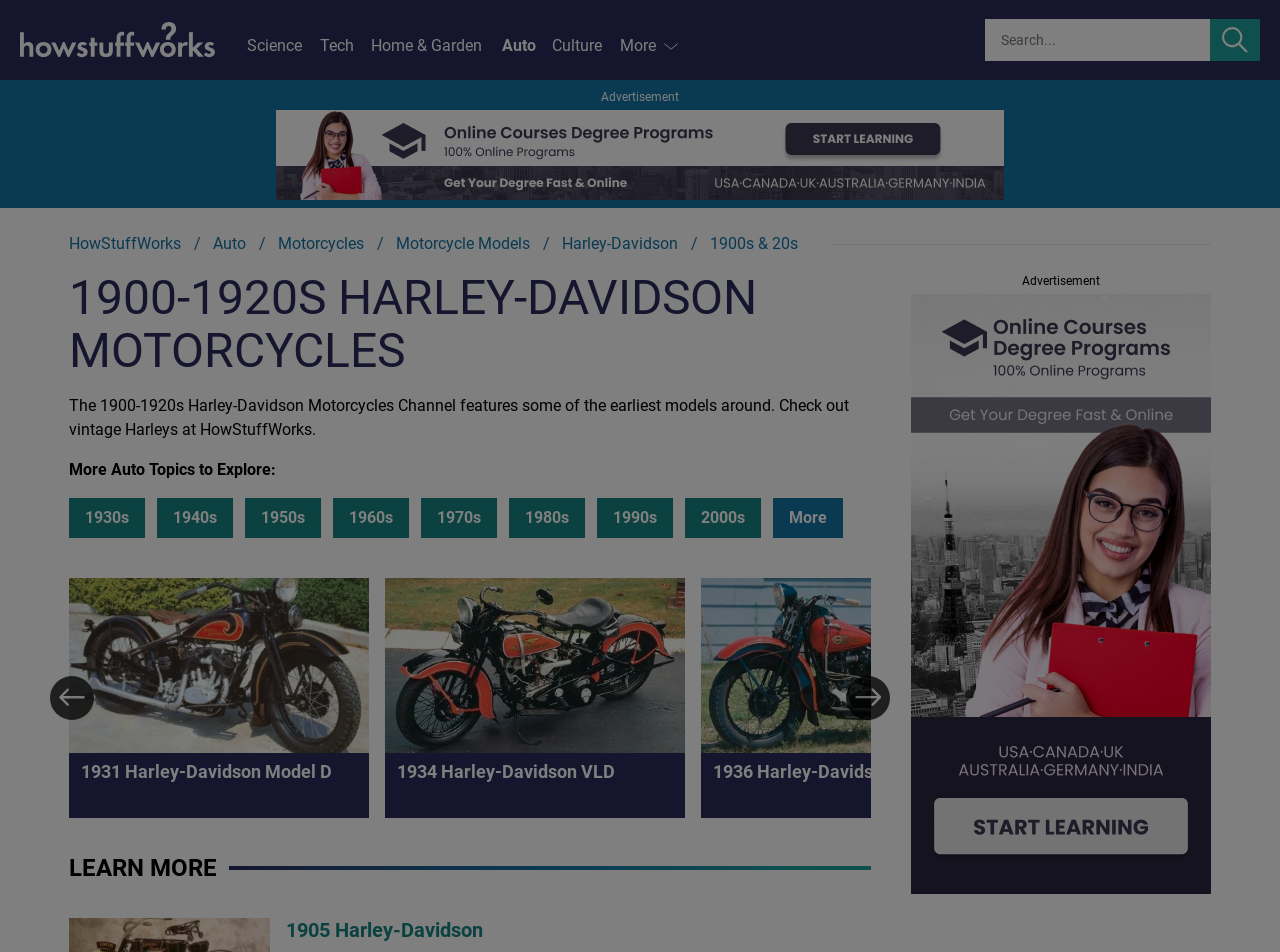Locate the coordinates of the bounding box for the clickable region that fulfills this instruction: "Explore 1930s Harley-Davidson models".

[0.054, 0.523, 0.114, 0.565]